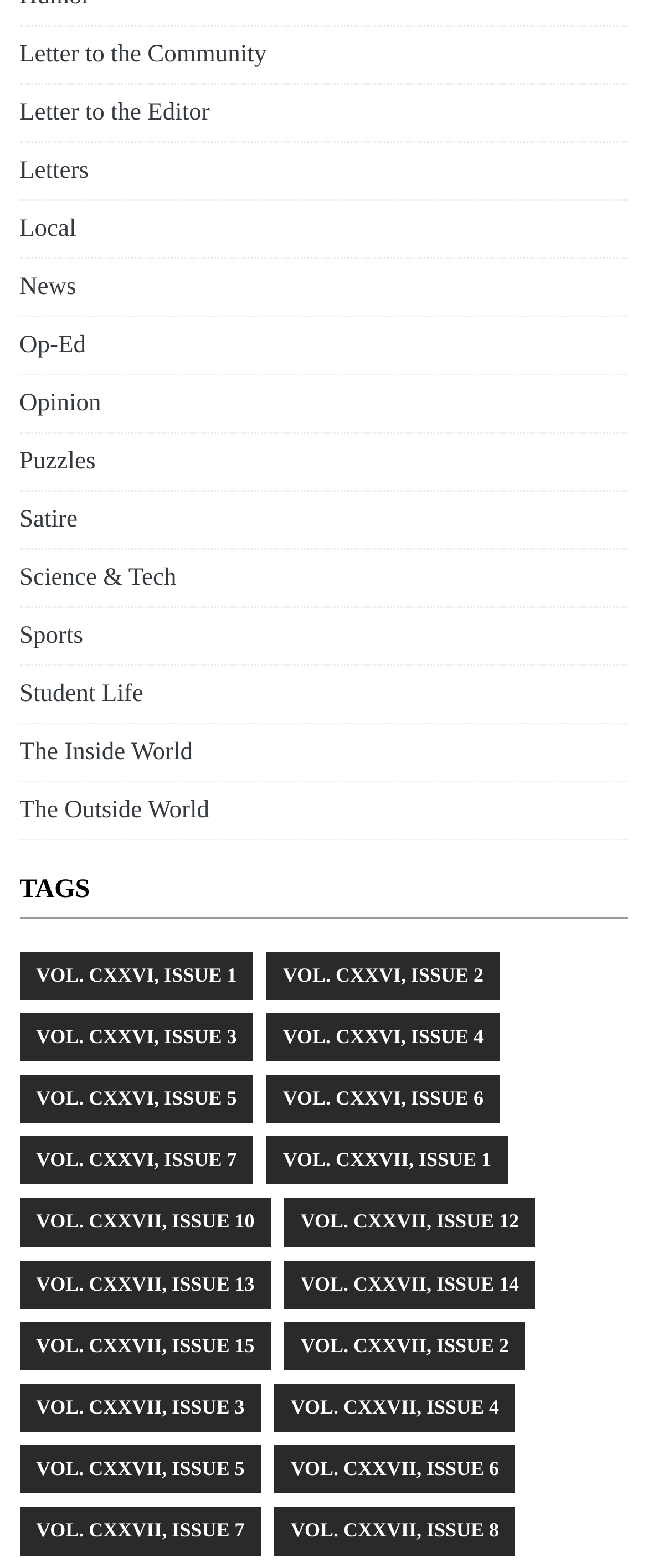Use a single word or phrase to respond to the question:
What is the last link on the webpage?

VOL. CXXVII, ISSUE 8